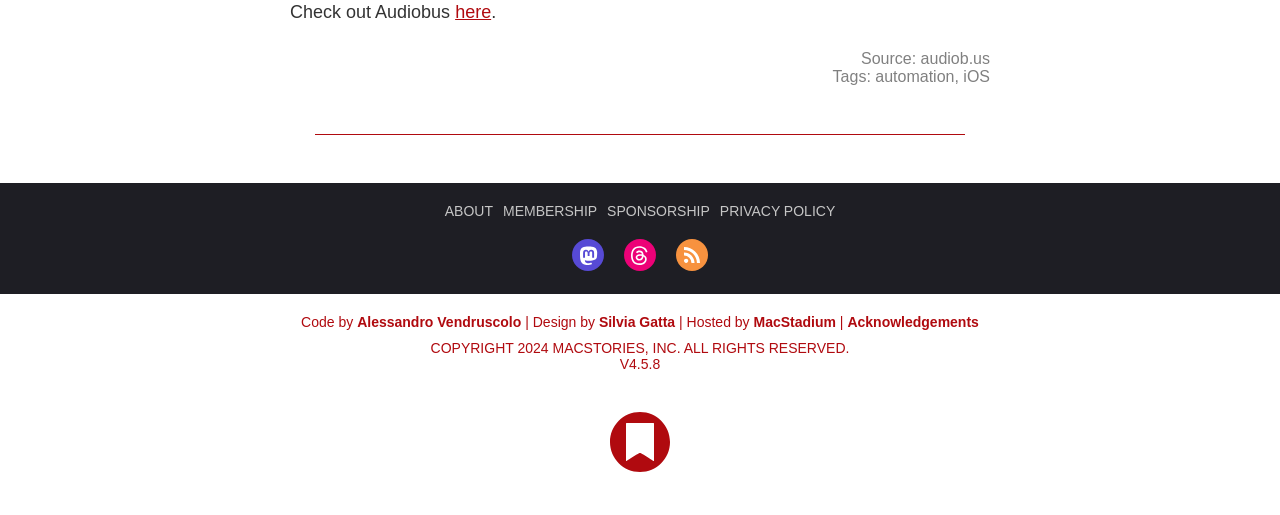Please identify the bounding box coordinates of the element I need to click to follow this instruction: "Visit the ABOUT page".

[0.347, 0.395, 0.385, 0.426]